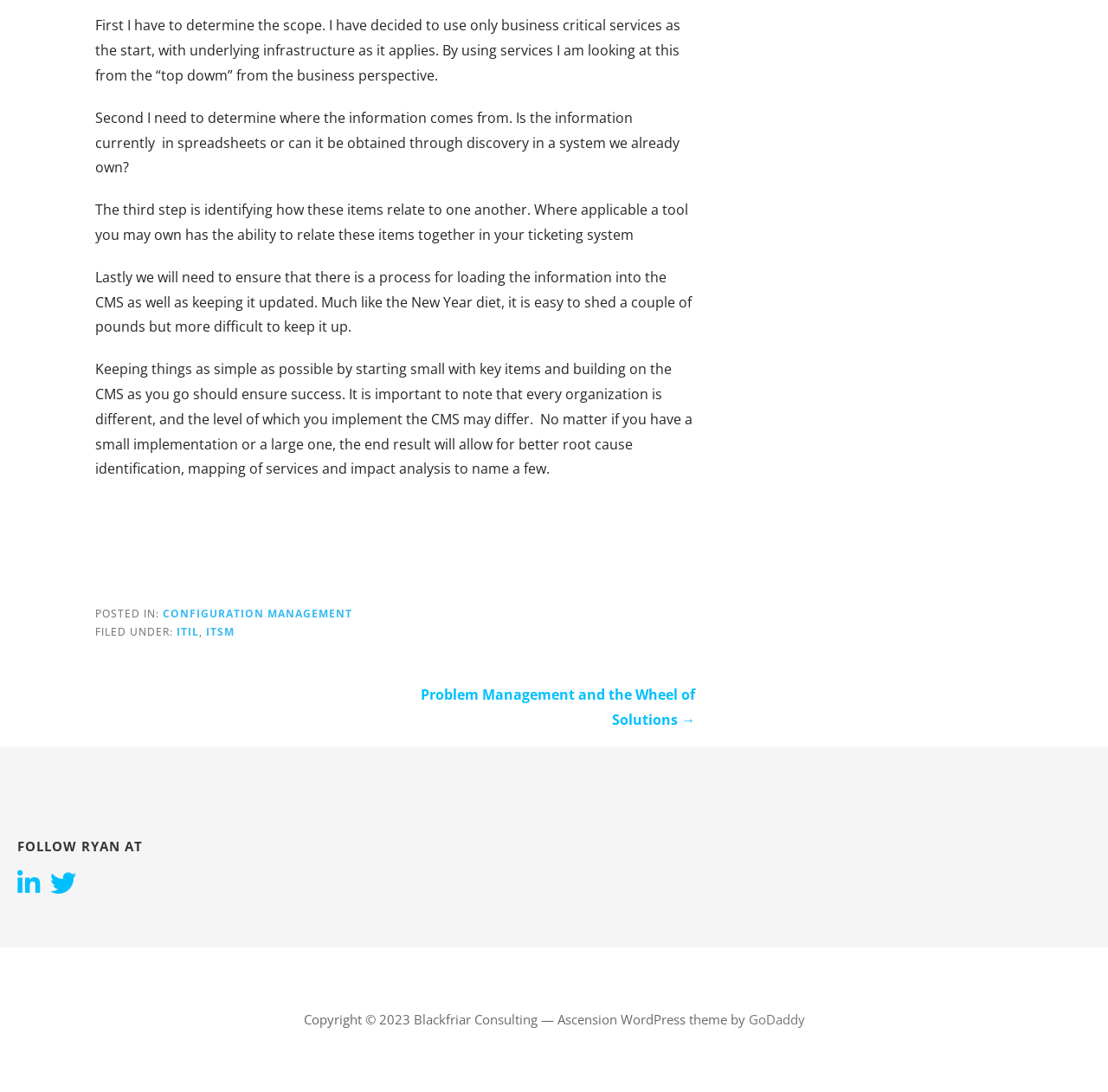Utilize the details in the image to give a detailed response to the question: What is the author's advice for ensuring success in implementing a CMS?

The author's advice for ensuring success in implementing a CMS is to start small with key items and build on the CMS as you go. This can be determined by reading the static text element with the OCR text 'Keeping things as simple as possible by starting small with key items and building on the CMS as you go should ensure success.'.